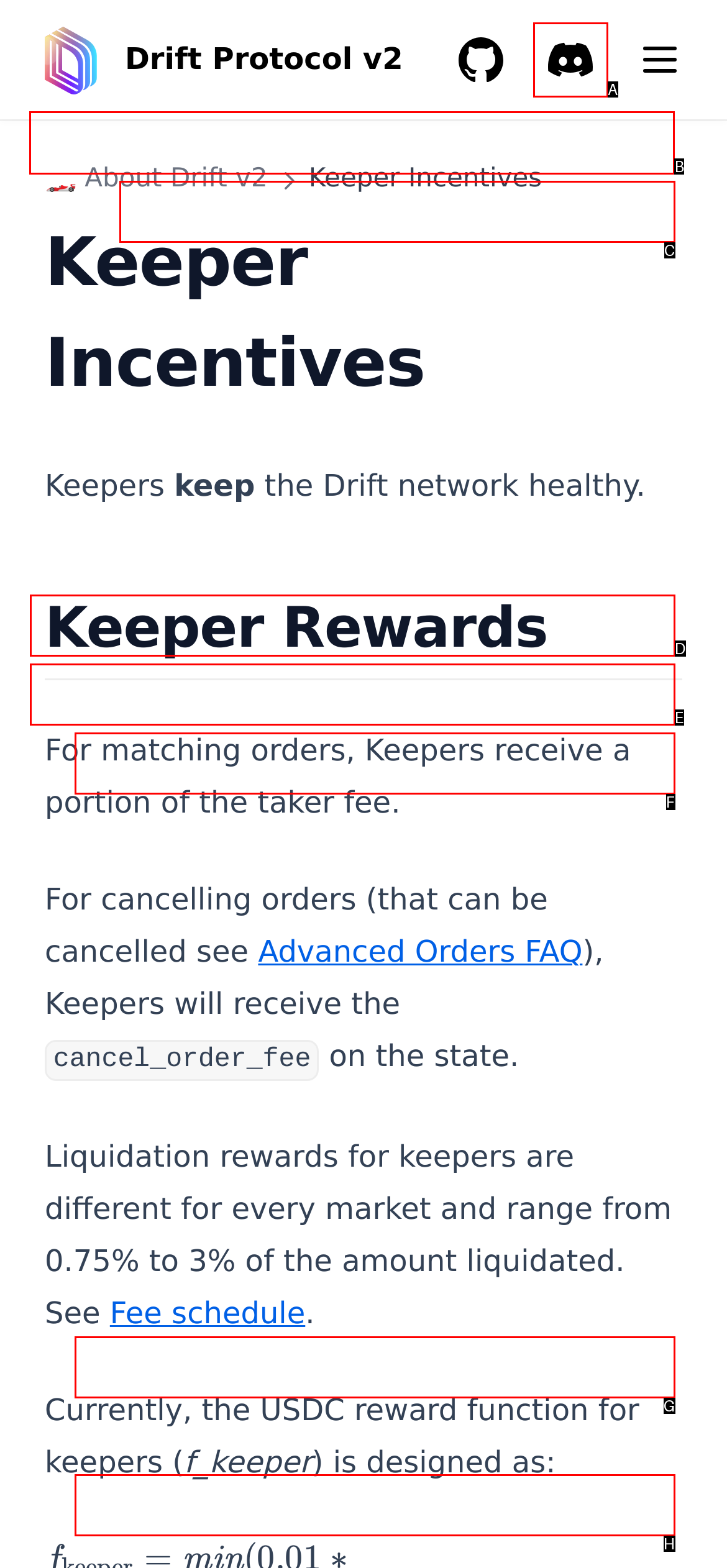Identify the letter of the option to click in order to Click on the 'Profit & Loss (P&L)' button. Answer with the letter directly.

B